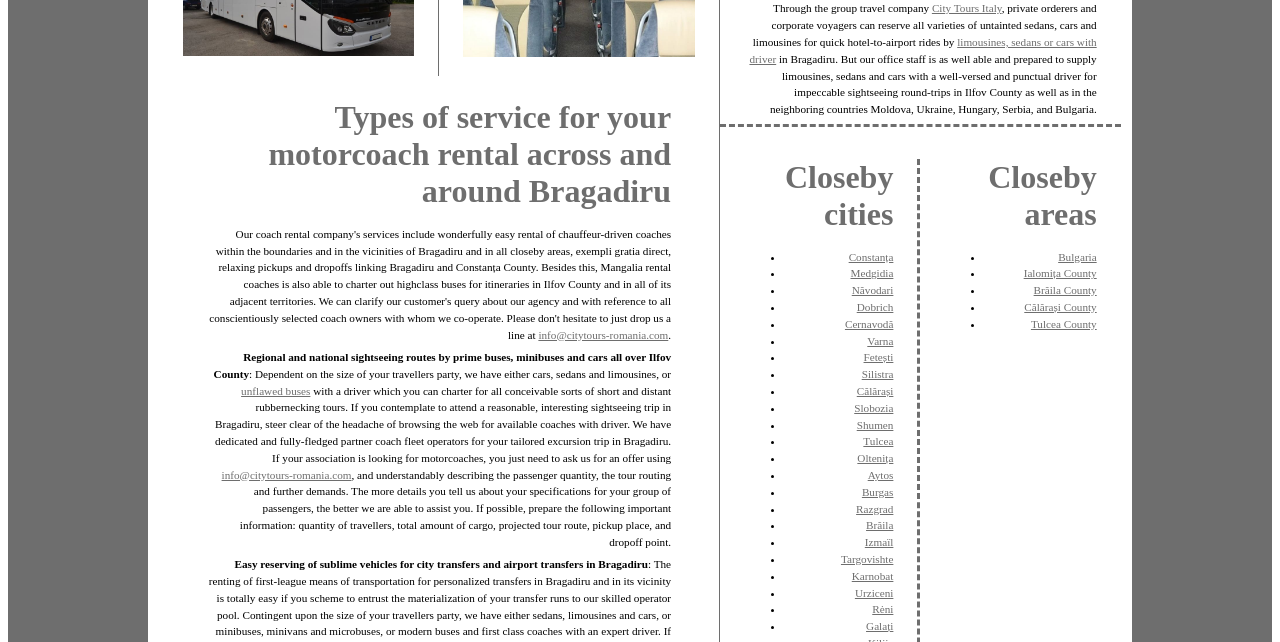Using the webpage screenshot, locate the HTML element that fits the following description and provide its bounding box: "Tulcea County".

[0.805, 0.495, 0.857, 0.514]